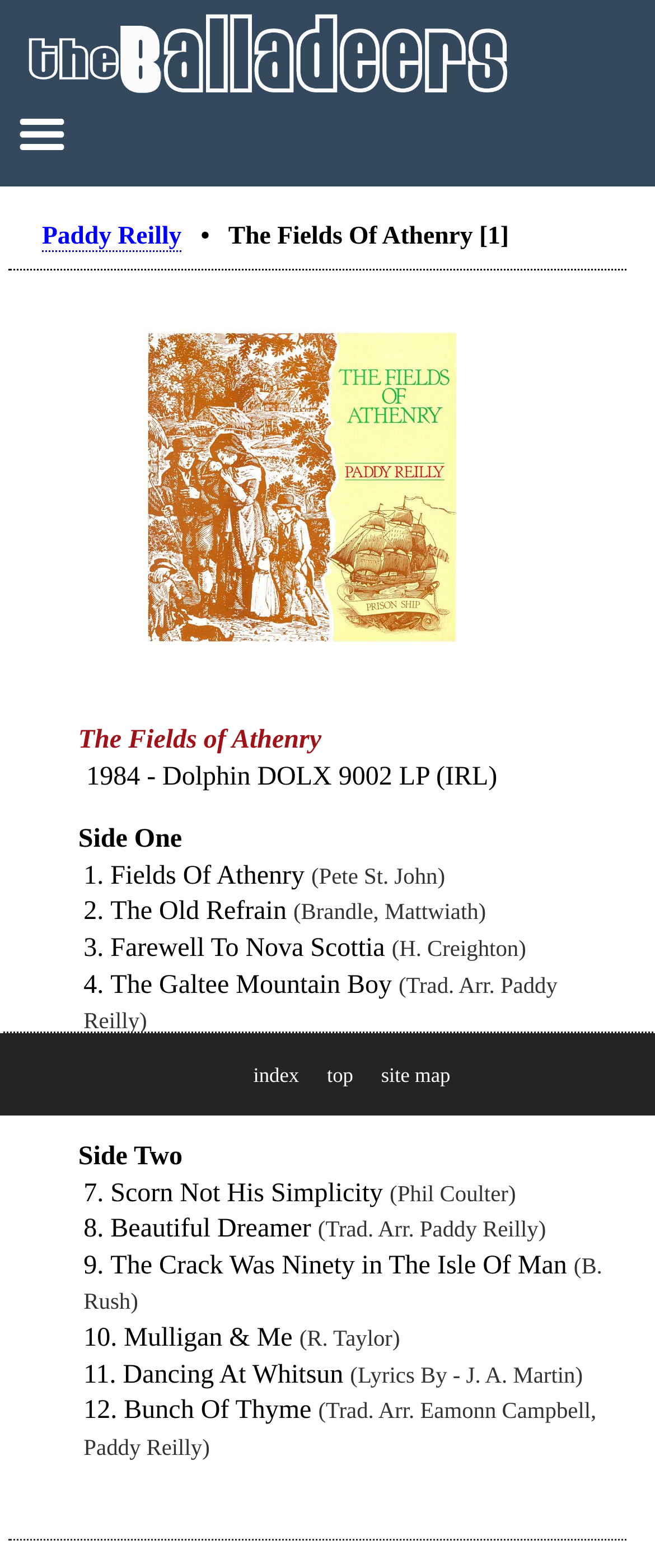Locate the bounding box of the UI element described by: "alt="image" title="theBalladers"" in the given webpage screenshot.

[0.0, 0.0, 1.0, 0.07]